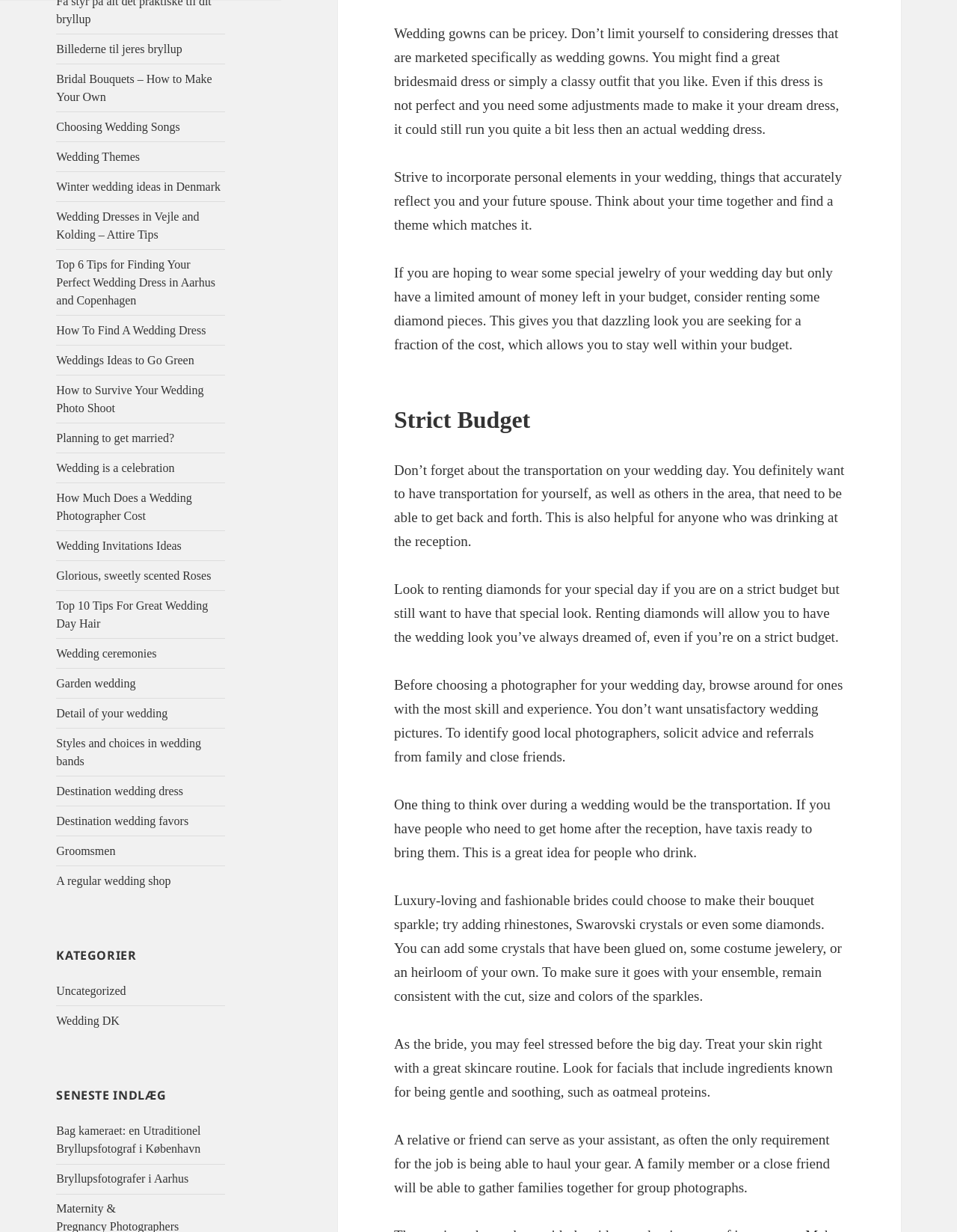Please examine the image and answer the question with a detailed explanation:
How many links are there on this webpage?

There are numerous links on this webpage, including links to articles, categories, and other resources. A quick count reveals more than 30 links on the page.